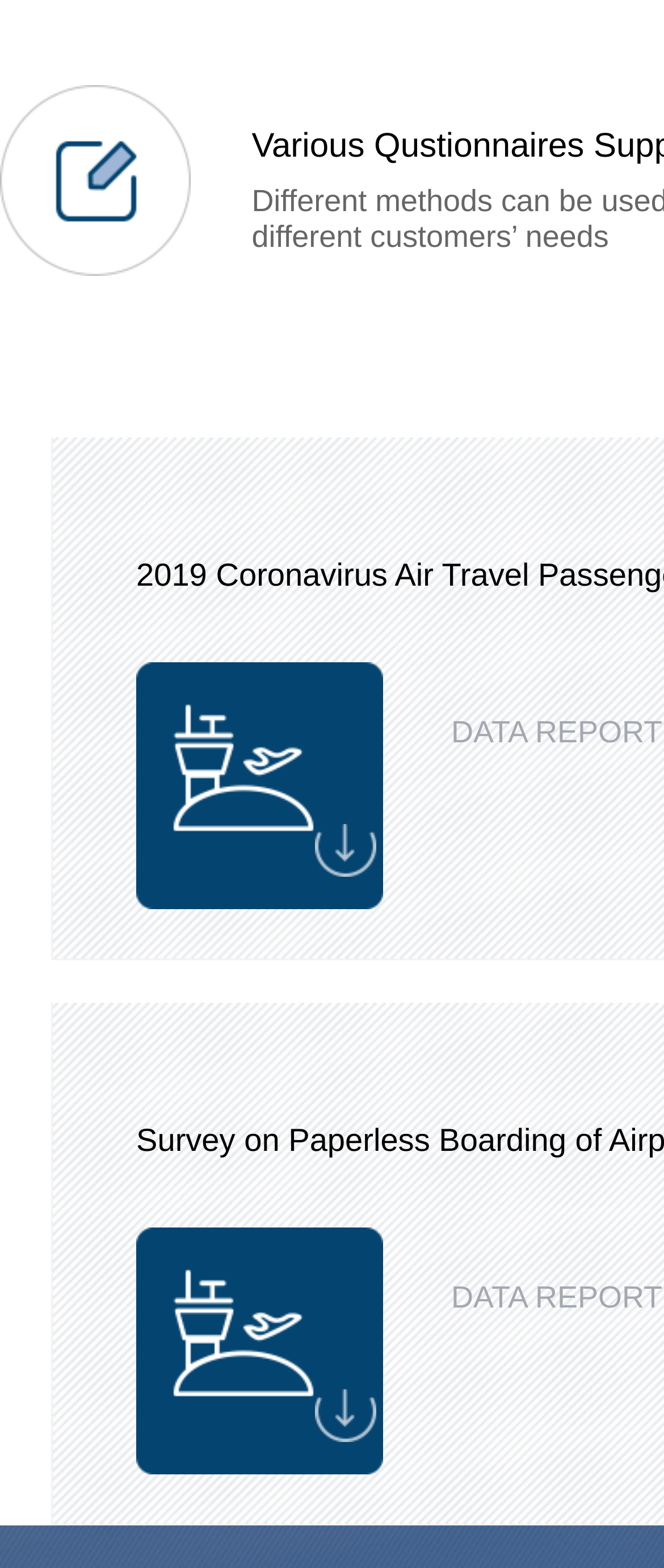Respond to the following query with just one word or a short phrase: 
What is the purpose of the links on the webpage?

Data report